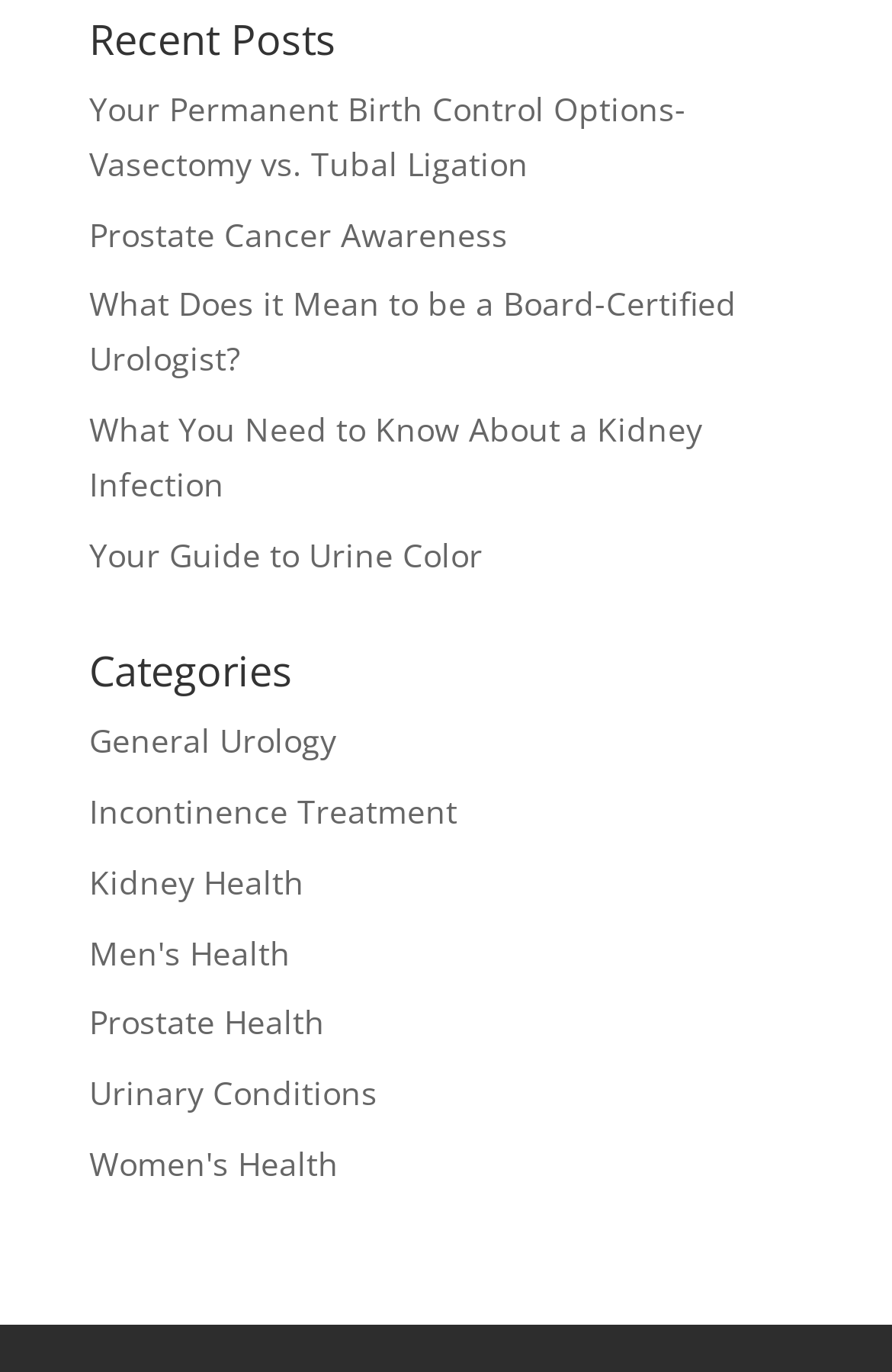Please provide a short answer using a single word or phrase for the question:
How many categories are listed?

7